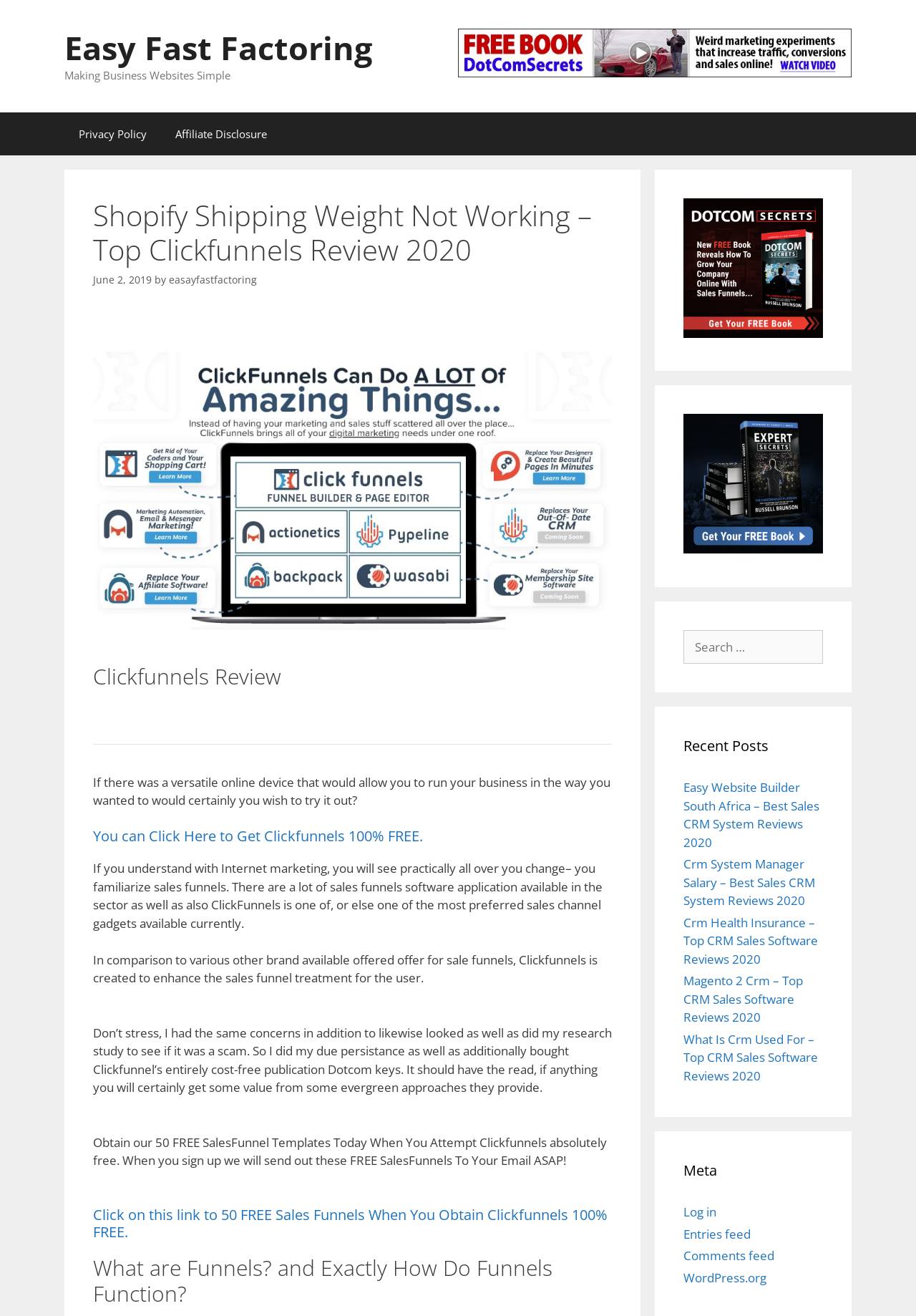Please specify the bounding box coordinates of the clickable section necessary to execute the following command: "Read the 'Easy Fast Factoring' article".

[0.07, 0.02, 0.406, 0.053]